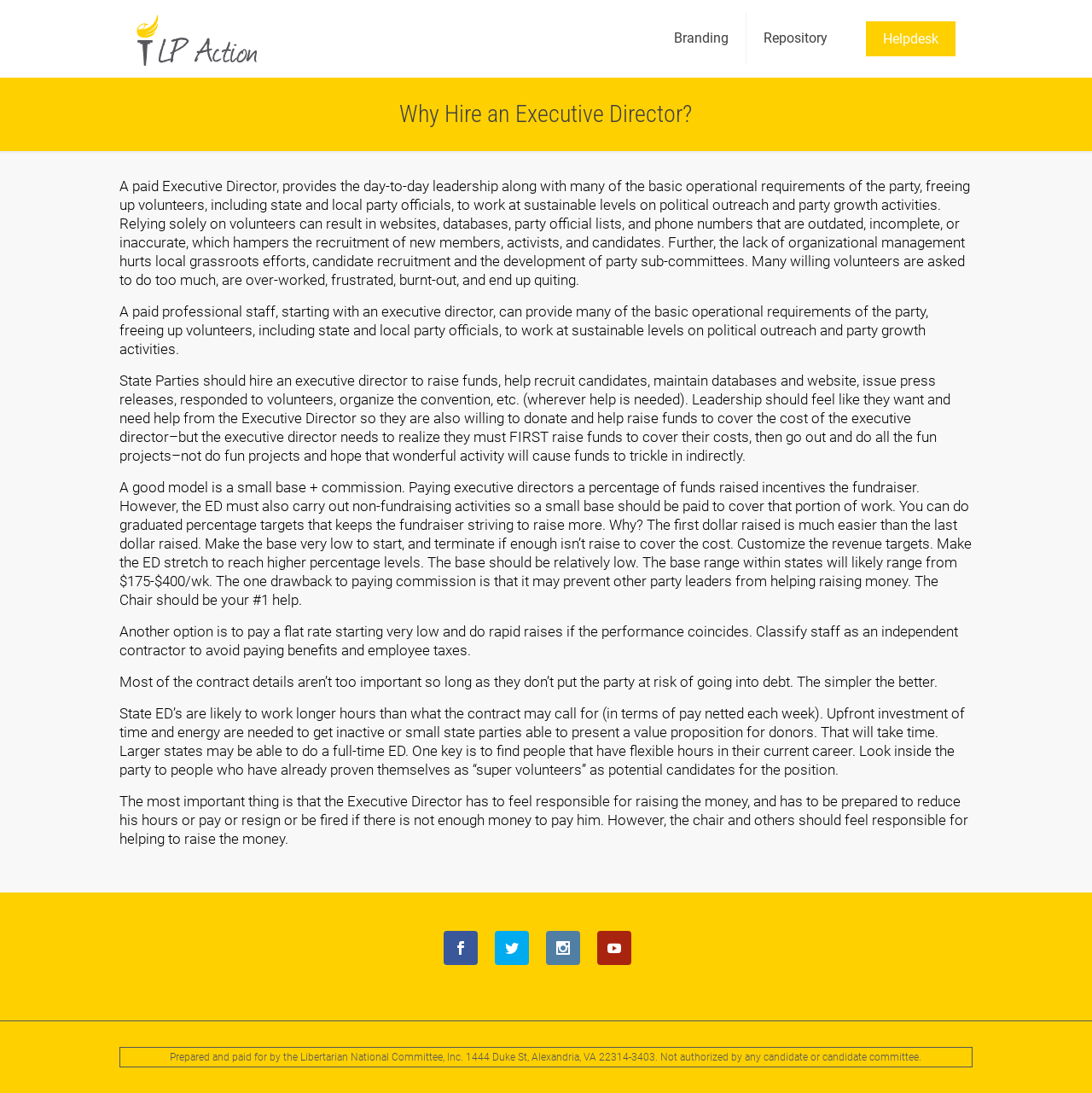Provide a one-word or brief phrase answer to the question:
What is the purpose of hiring an Executive Director?

Day-to-day leadership and operational requirements